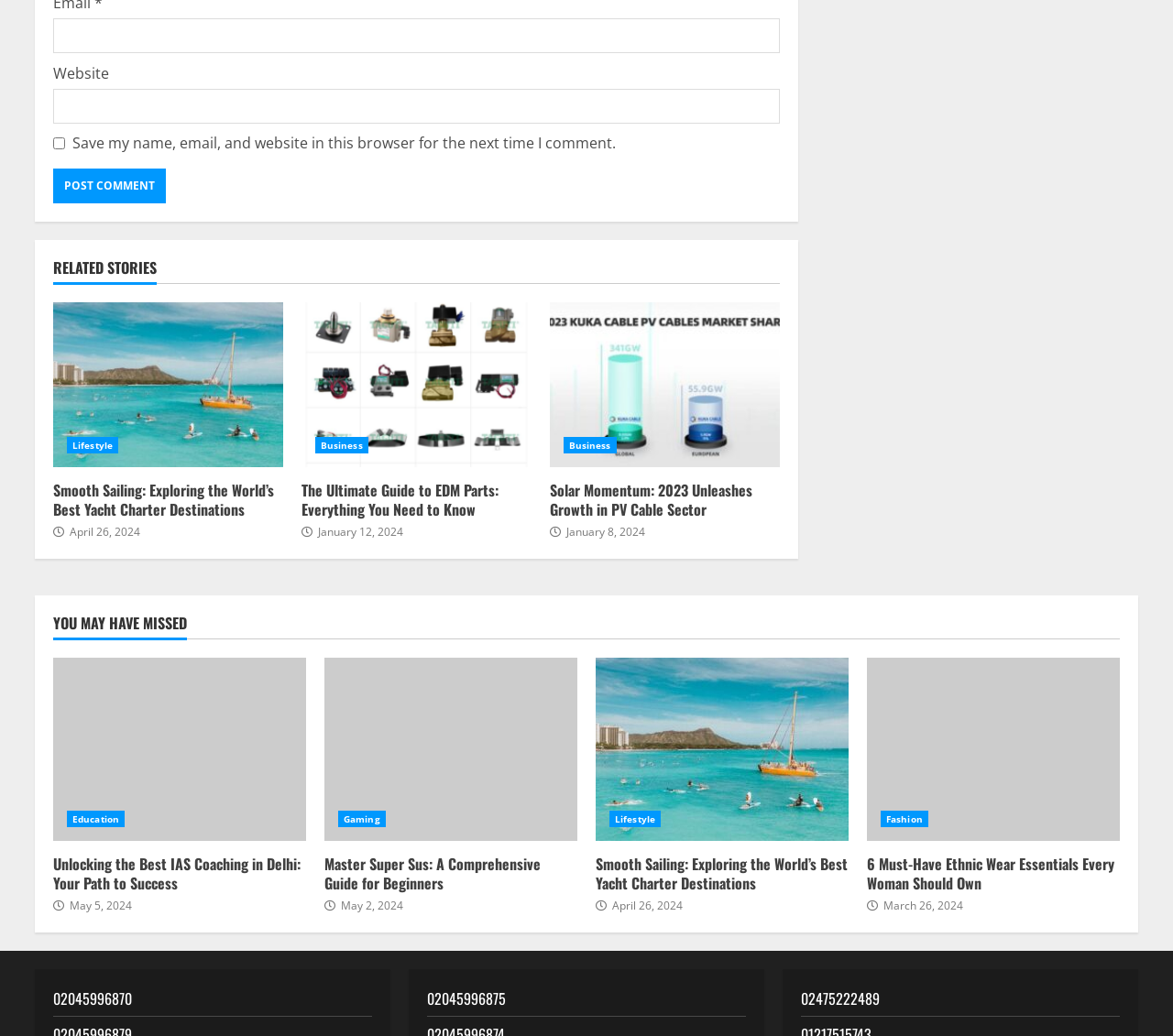How many phone numbers are listed at the bottom of the webpage?
Give a one-word or short-phrase answer derived from the screenshot.

3